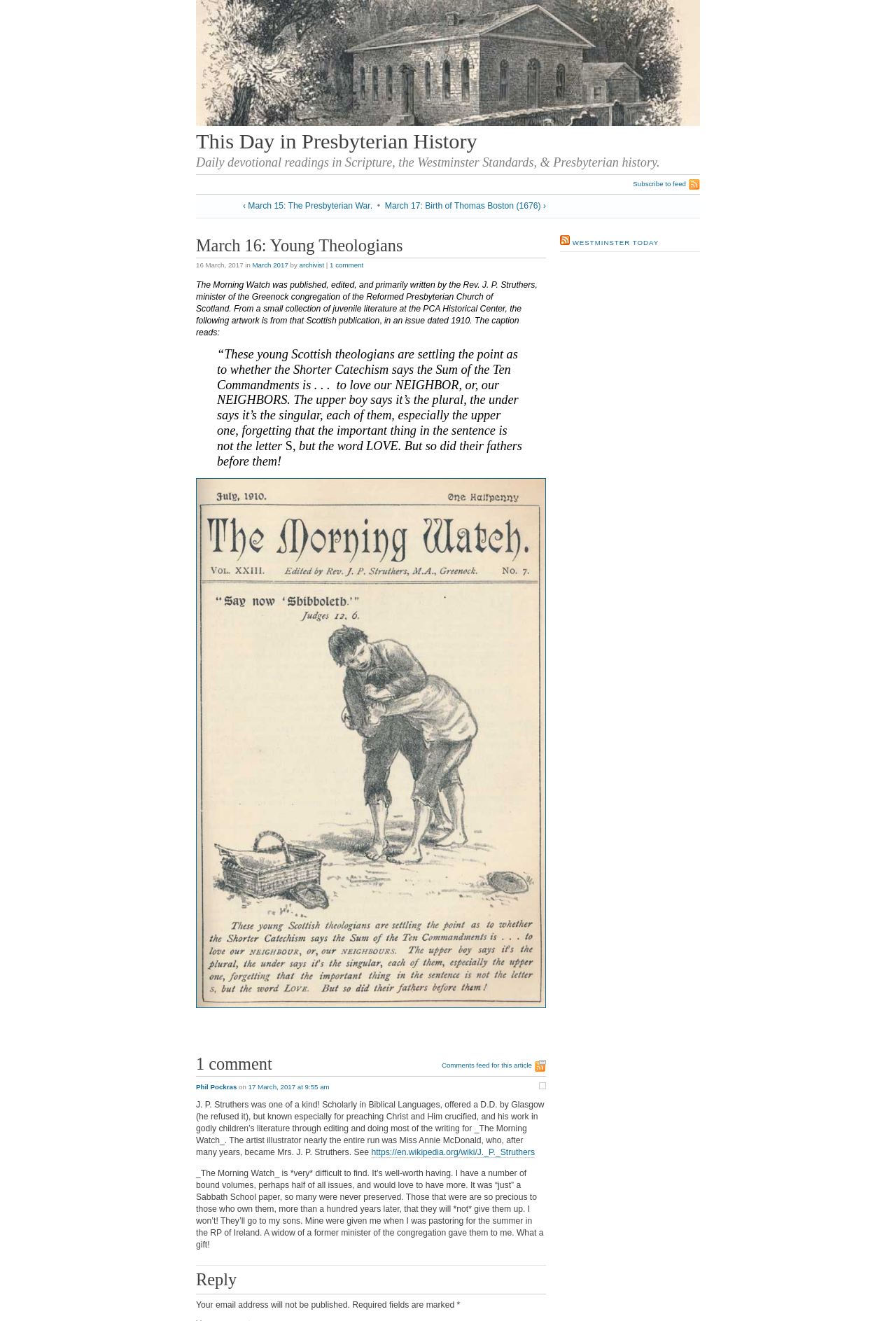Can you find the bounding box coordinates of the area I should click to execute the following instruction: "Donate to the organization"?

None